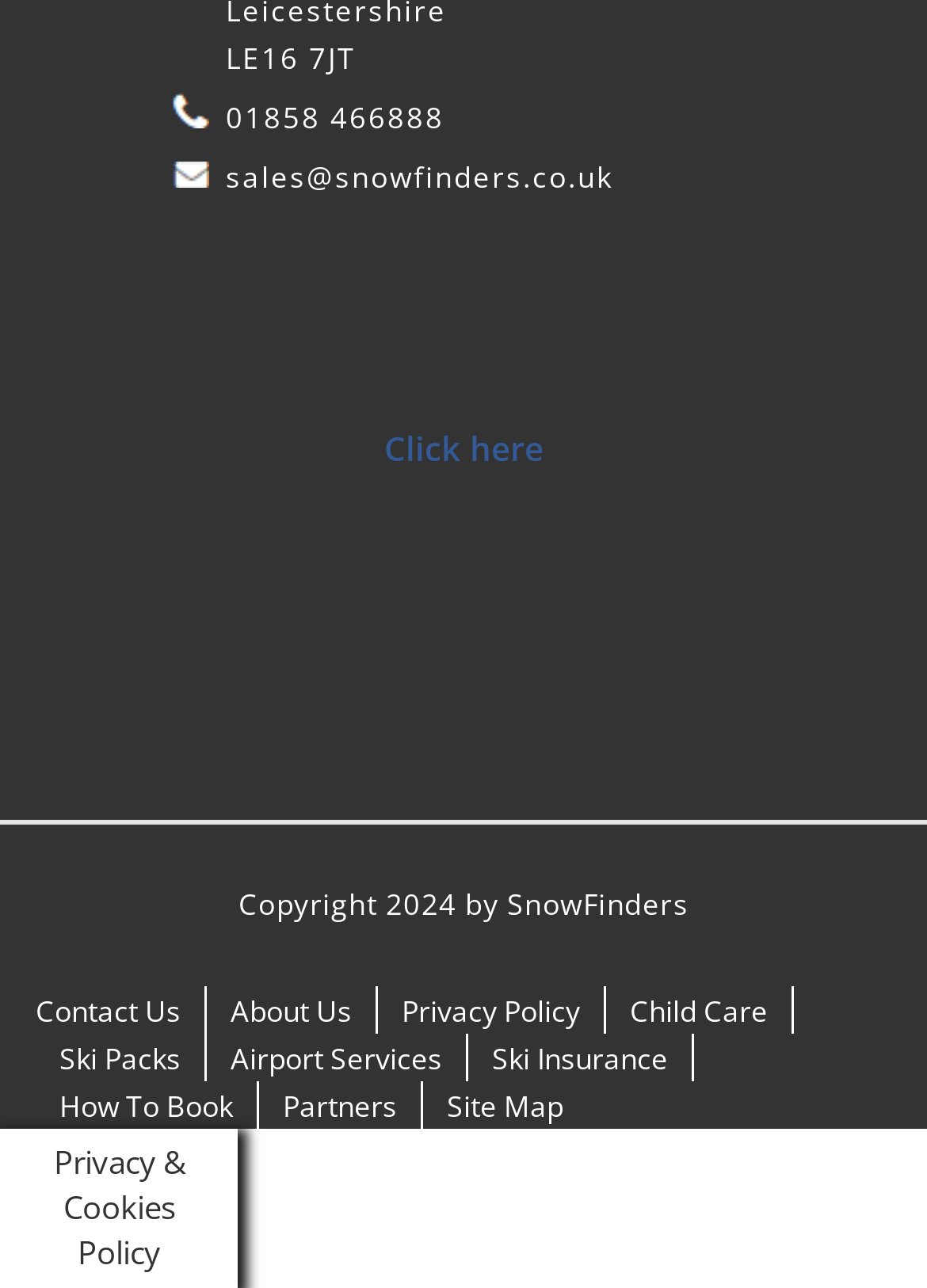What is the phone number to contact sales?
Provide a well-explained and detailed answer to the question.

I found the phone number by looking at the link element with the text '01858 466888' which is likely a contact number for sales.